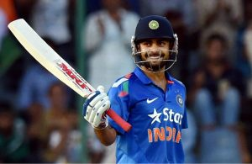What is the significance of the 'Star India' logo?
Refer to the screenshot and answer in one word or phrase.

National team